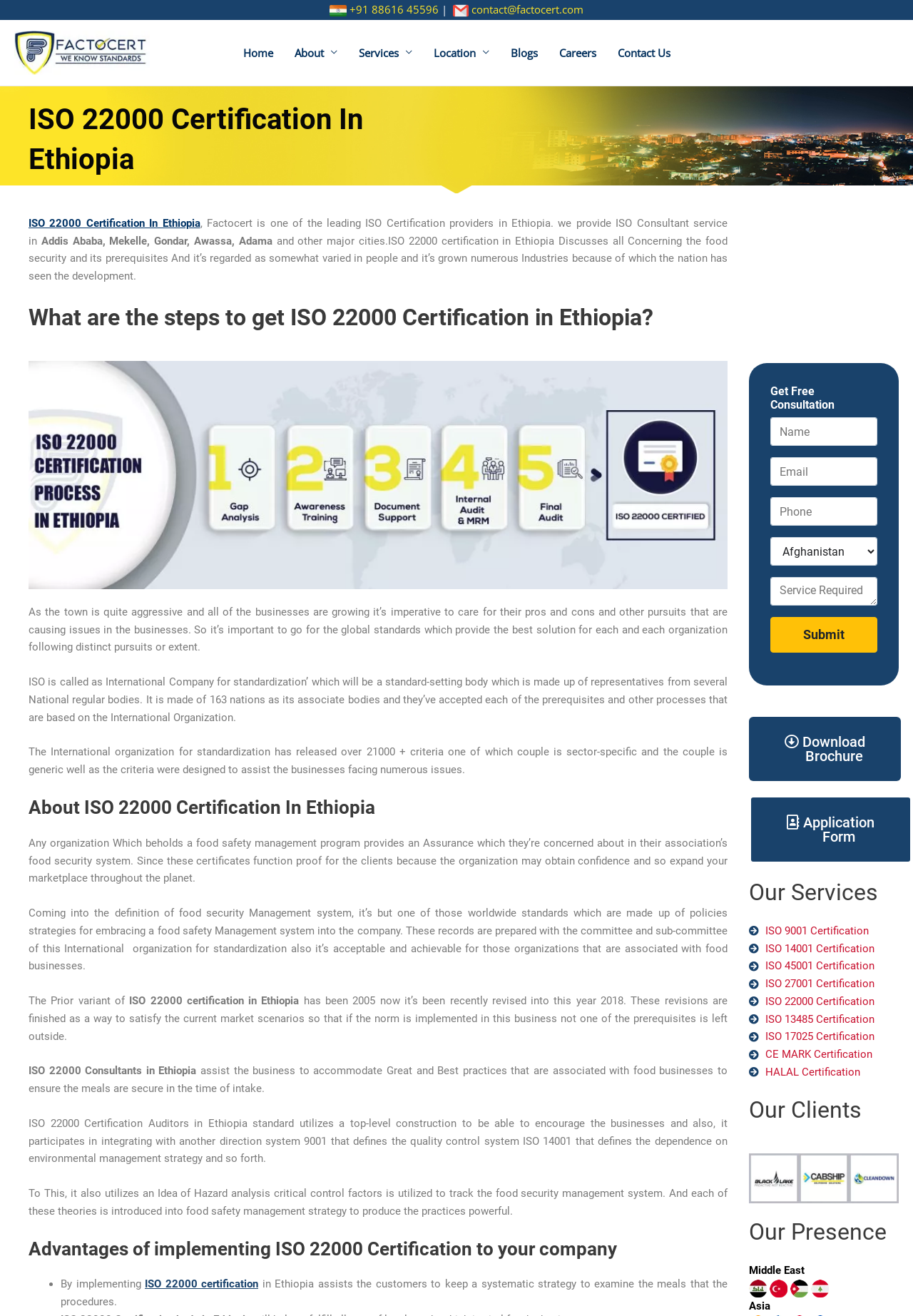Find the bounding box coordinates of the element you need to click on to perform this action: 'Click the 'More actions' button'. The coordinates should be represented by four float values between 0 and 1, in the format [left, top, right, bottom].

None